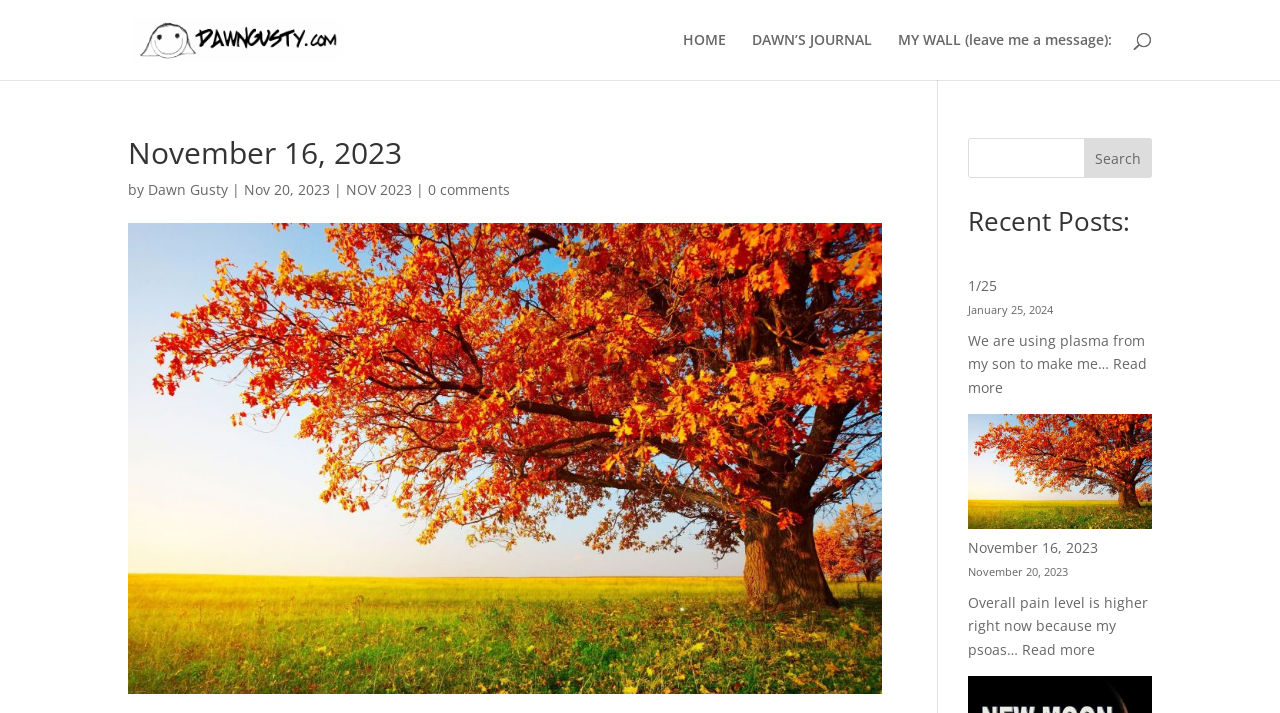Respond with a single word or short phrase to the following question: 
How many search boxes are on the page?

2